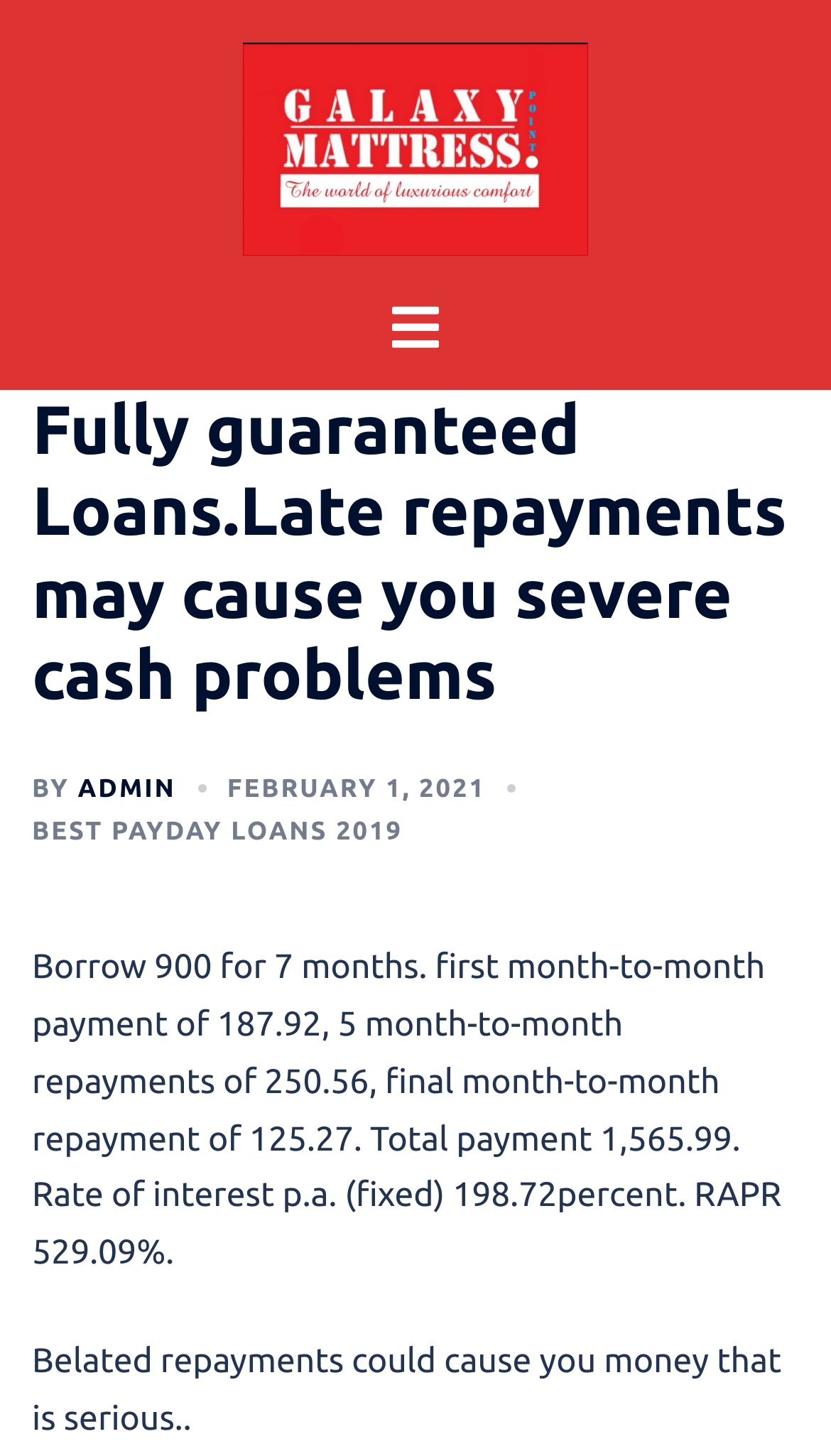What is the consequence of late repayments?
From the details in the image, provide a complete and detailed answer to the question.

I found the answer by reading the text that warns about the consequences of late repayments, which states 'Belated repayments could cause you money that is serious..'